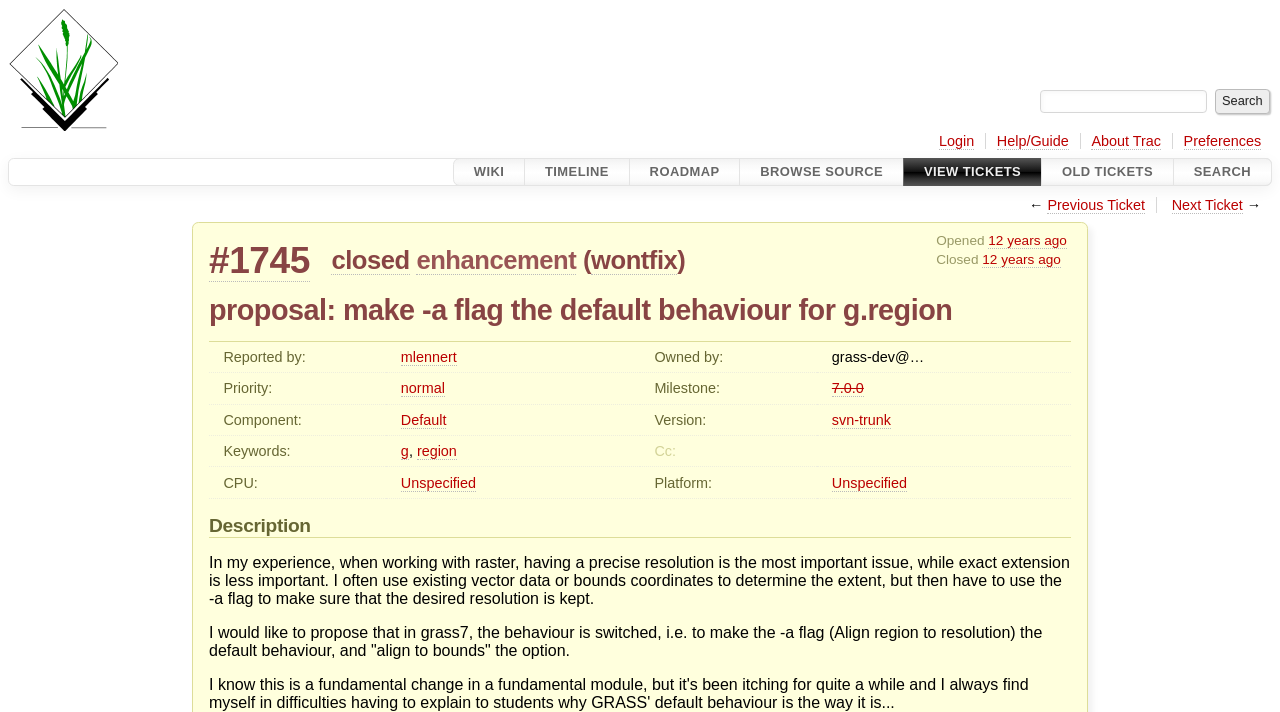Determine the bounding box coordinates of the region that needs to be clicked to achieve the task: "Search for tickets".

[0.917, 0.222, 0.993, 0.261]